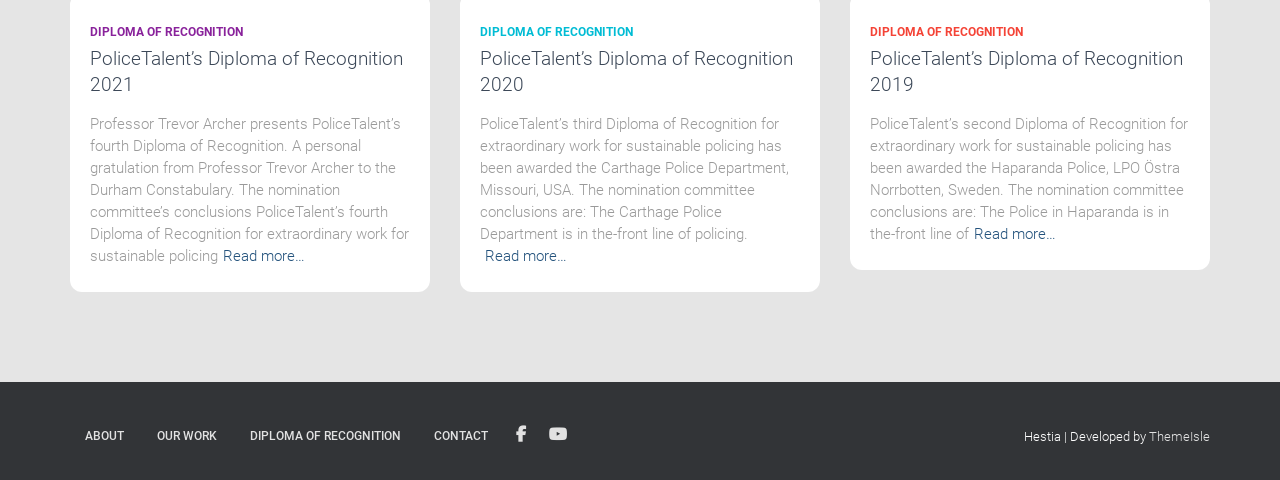For the given element description donna.yates@glasgow.ac.uk, determine the bounding box coordinates of the UI element. The coordinates should follow the format (top-left x, top-left y, bottom-right x, bottom-right y) and be within the range of 0 to 1.

None